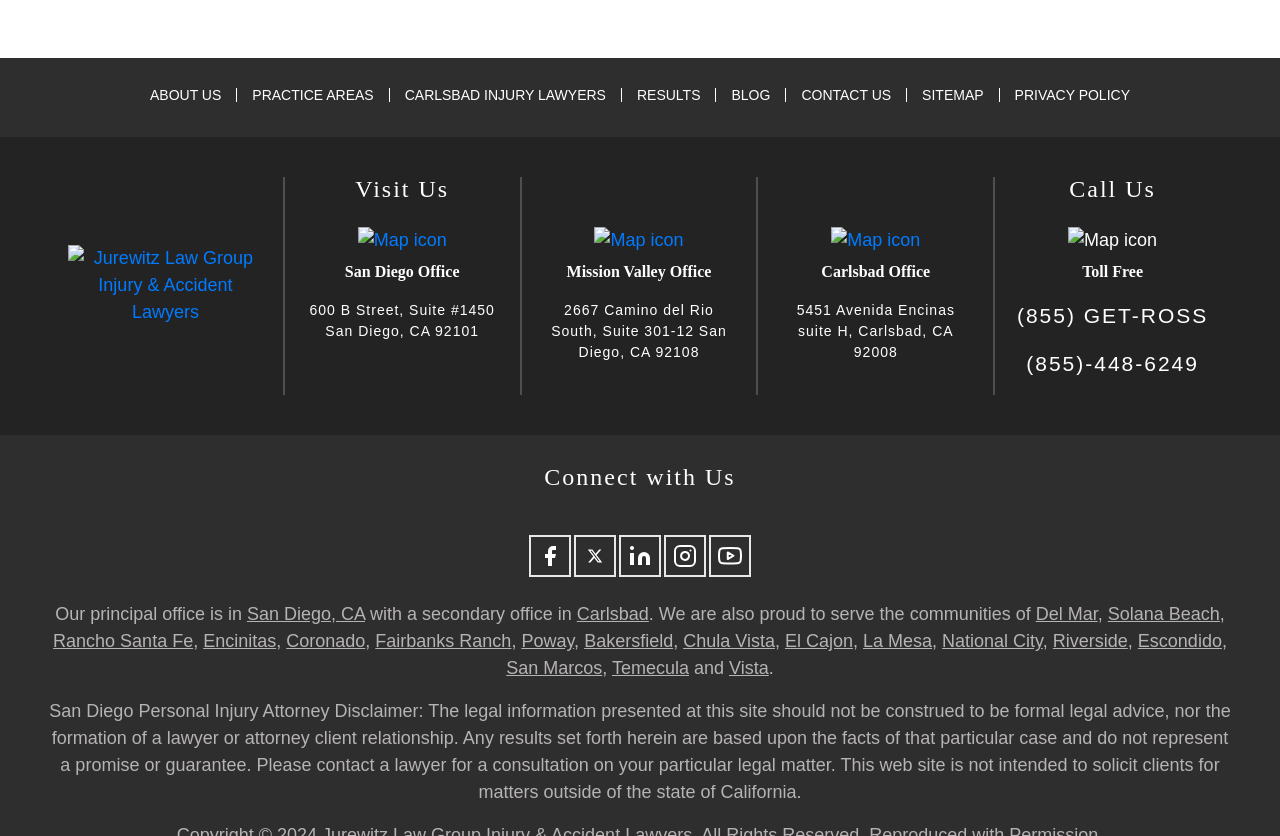Given the description of a UI element: "Carlsbad", identify the bounding box coordinates of the matching element in the webpage screenshot.

[0.451, 0.722, 0.507, 0.746]